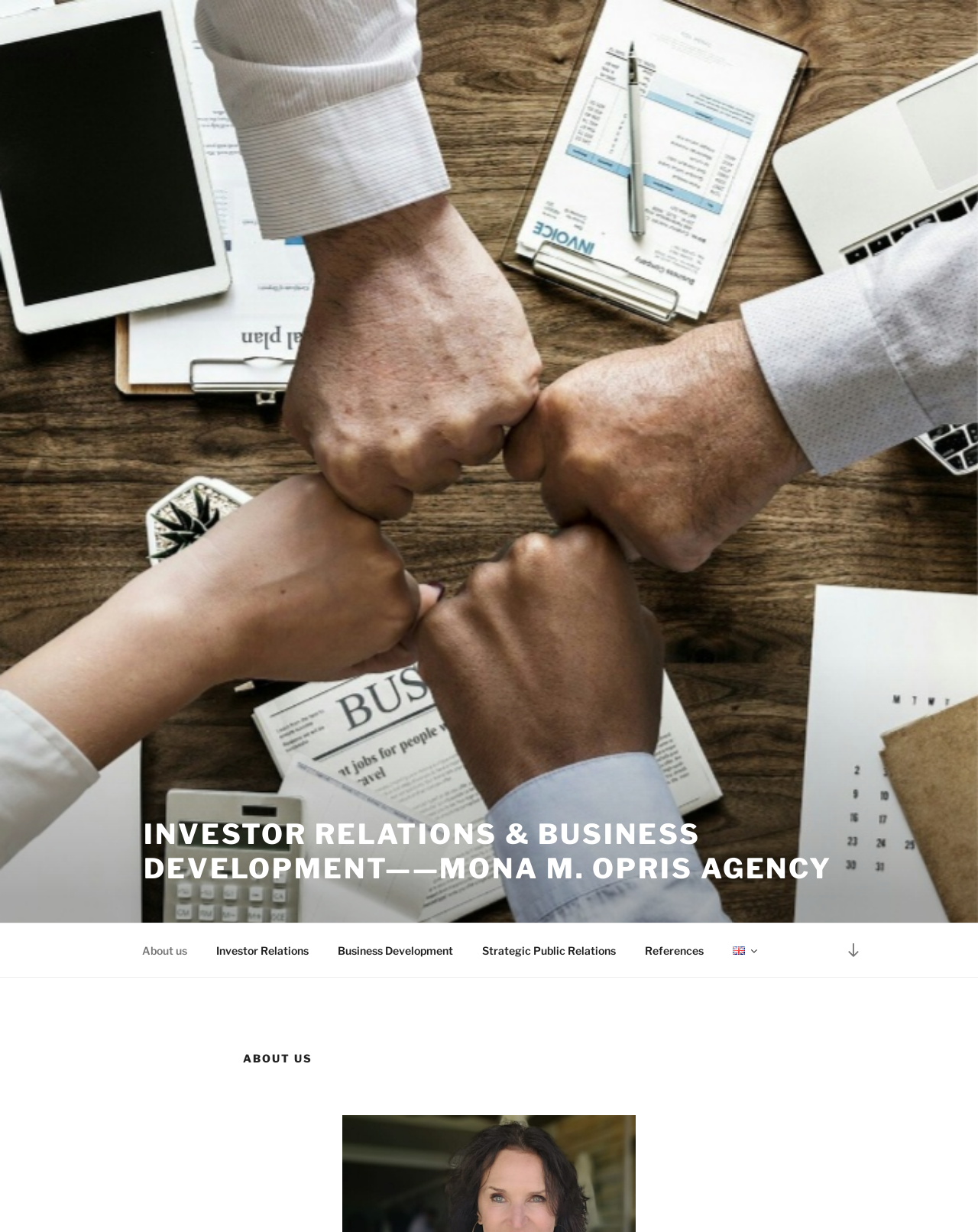What is the text of the webpage's headline?

INVESTOR RELATIONS & BUSINESS DEVELOPMENT——MONA M. OPRIS AGENCY